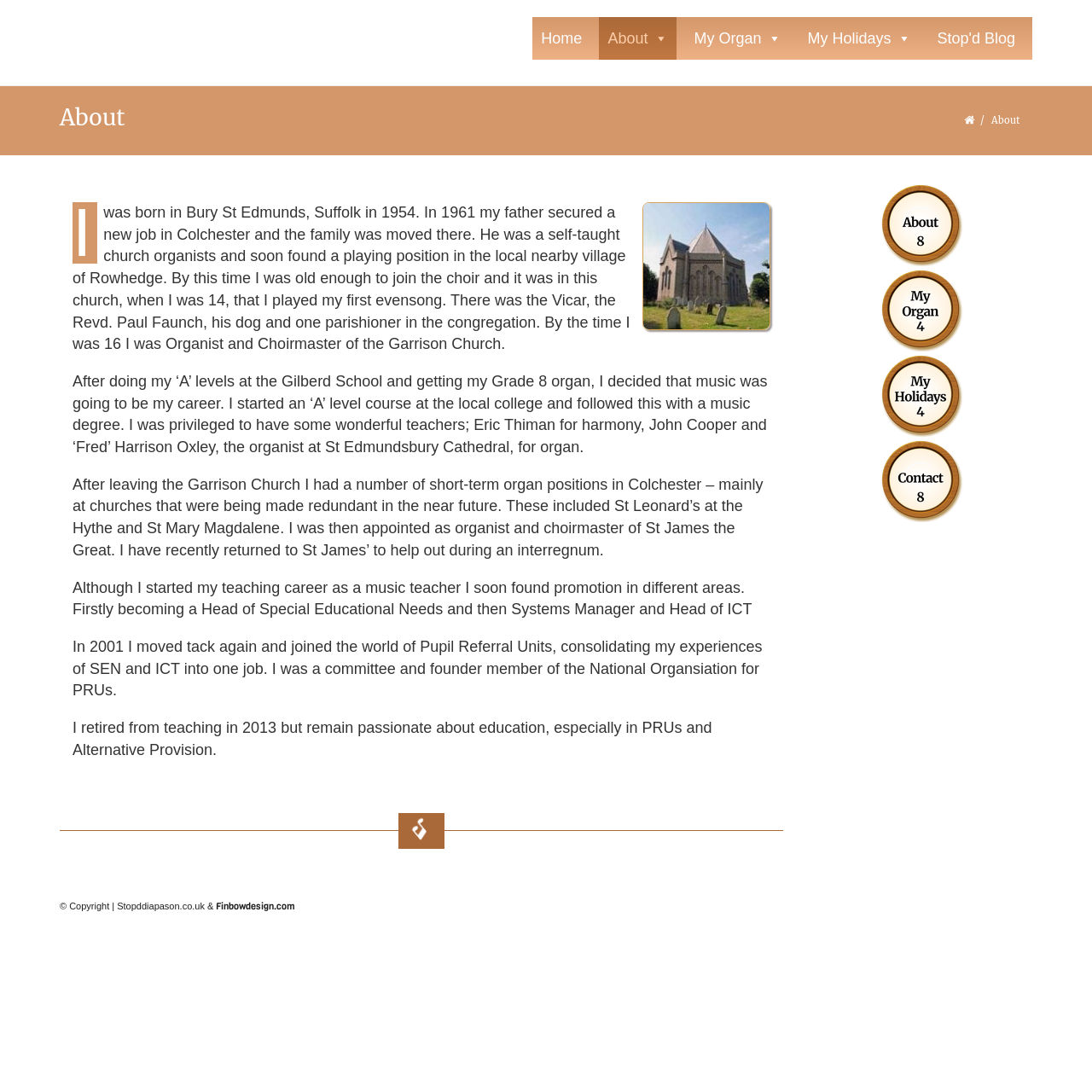What is the name of the organization the author was a committee and founder member of?
Based on the image, answer the question with as much detail as possible.

The name of the organization is mentioned in the article section, which states 'I was a committee and founder member of the National Organsiation for PRUs'.